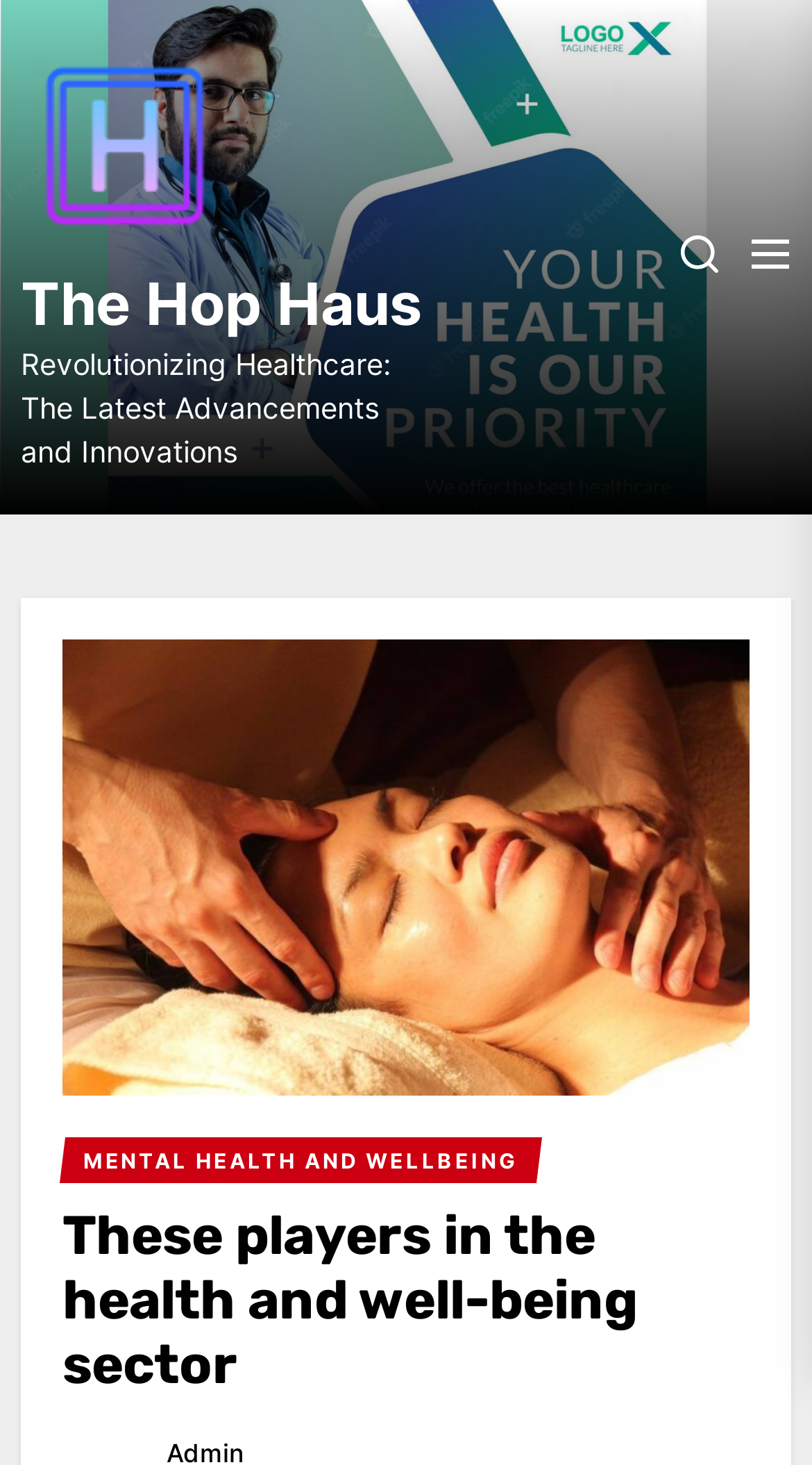Based on what you see in the screenshot, provide a thorough answer to this question: What is the name of the company?

The name of the company can be found in the top-left corner of the webpage, where there is a link and an image with the same name 'The Hop Haus'.